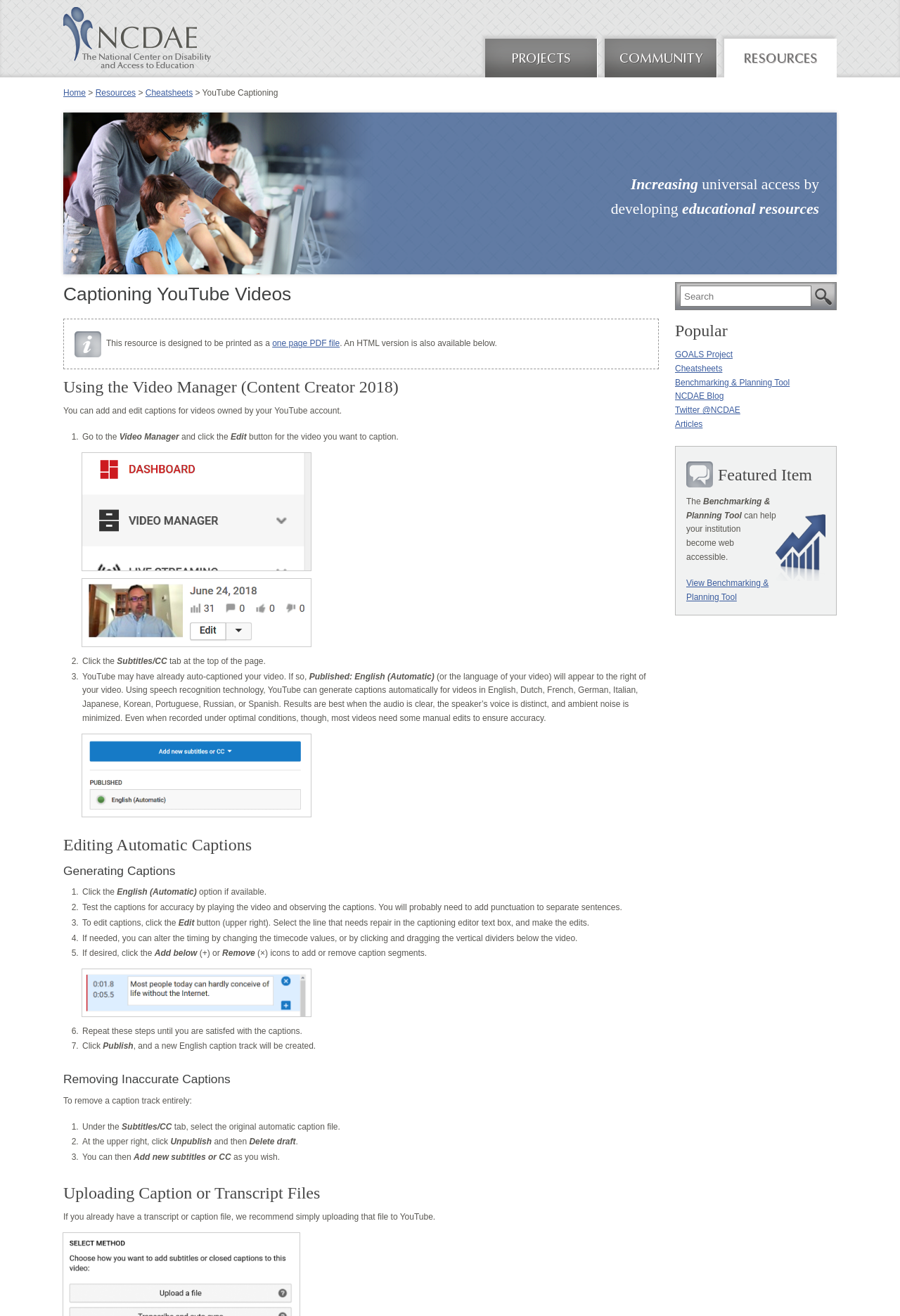Mark the bounding box of the element that matches the following description: "name="q" placeholder="Search" title="Search"".

[0.755, 0.217, 0.902, 0.233]